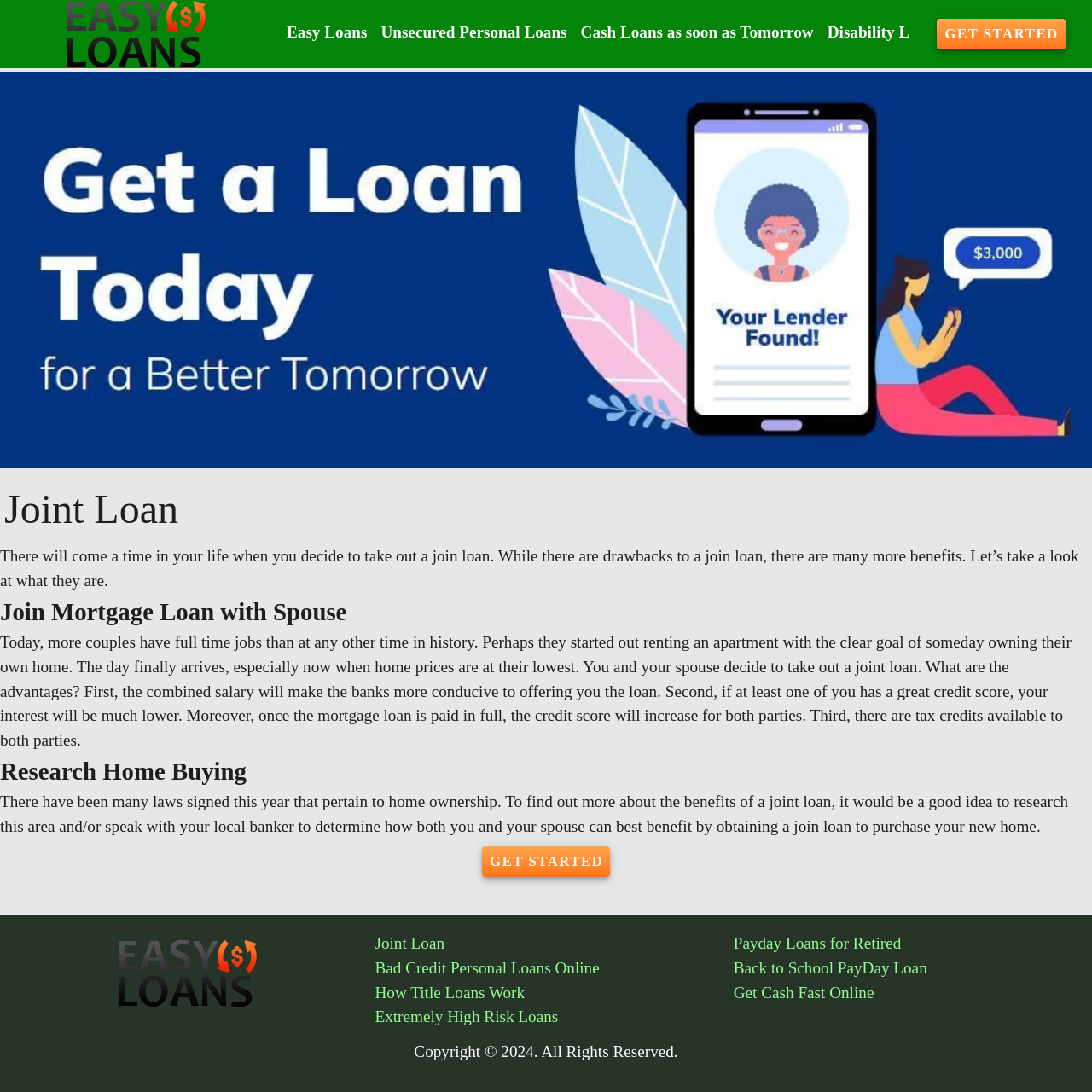Locate the bounding box coordinates of the element you need to click to accomplish the task described by this instruction: "Click 'Get Started' button".

[0.441, 0.775, 0.559, 0.803]